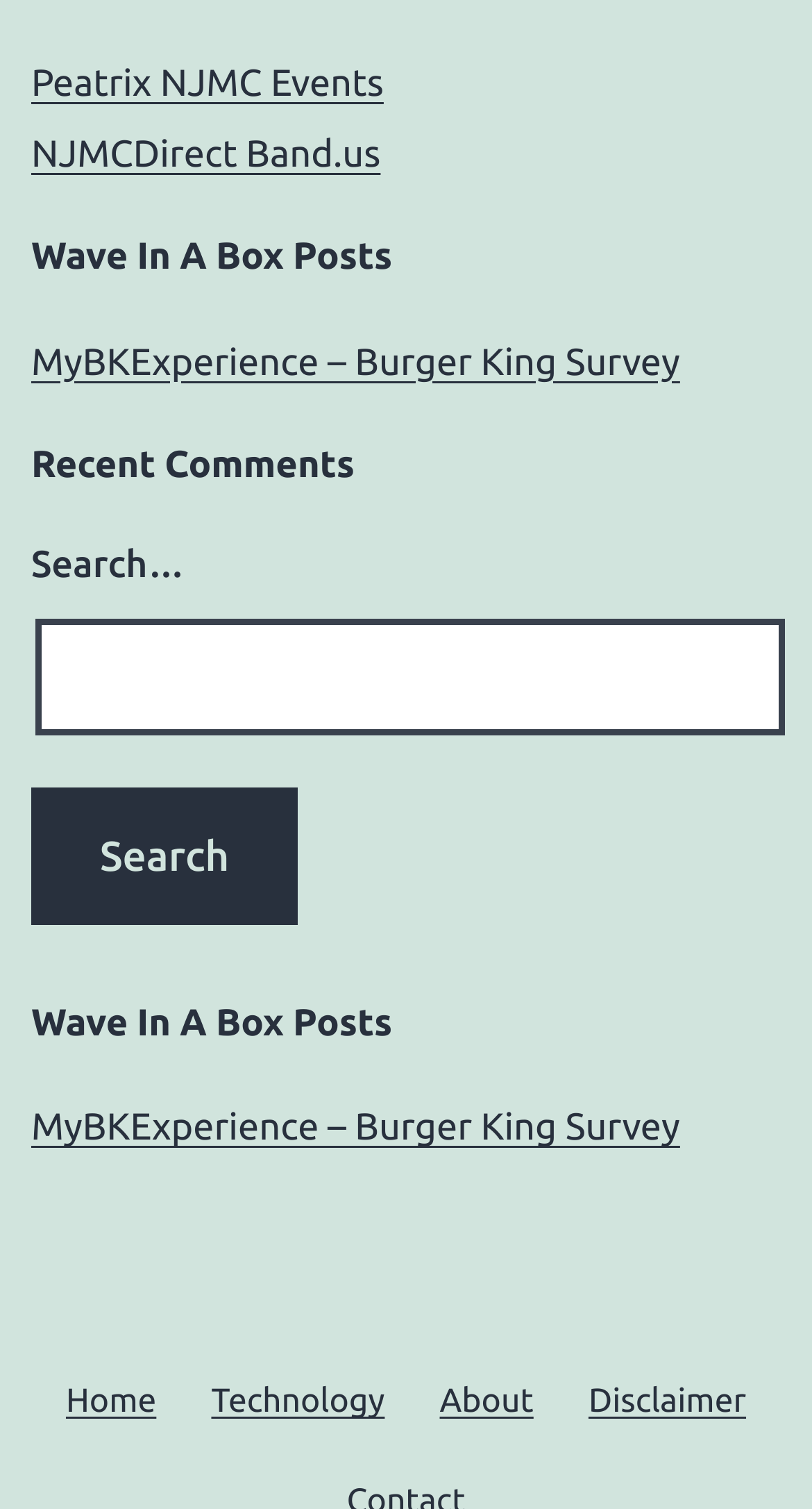Utilize the information from the image to answer the question in detail:
What is the category of the link 'MyBKExperience – Burger King Survey'?

The link 'MyBKExperience – Burger King Survey' is categorized under 'Technology' as it is related to a survey about Burger King, a fast-food chain, which falls under the technology category.